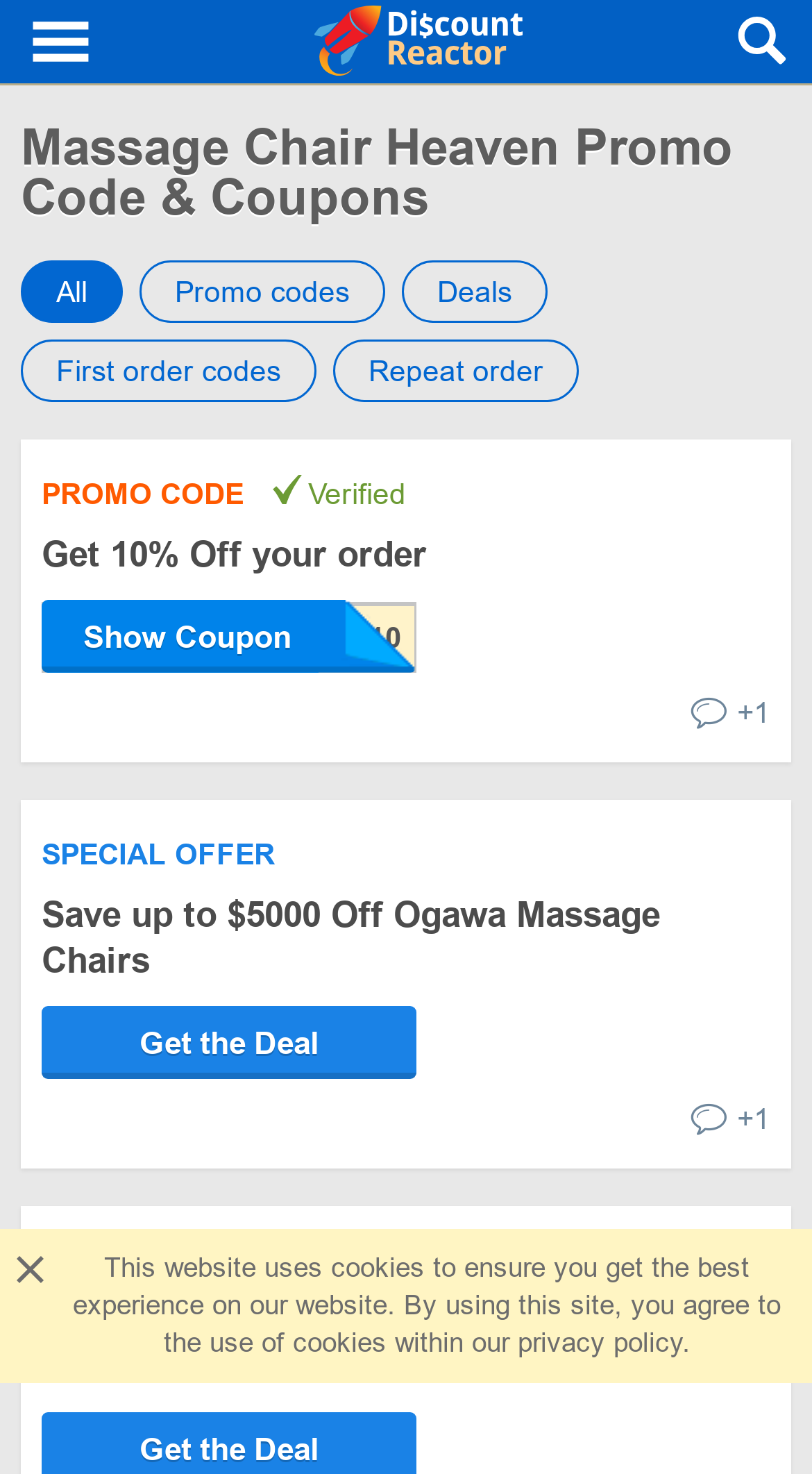Please find the bounding box coordinates of the clickable region needed to complete the following instruction: "Click Save up to $5000 Off Ogawa Massage Chairs". The bounding box coordinates must consist of four float numbers between 0 and 1, i.e., [left, top, right, bottom].

[0.051, 0.608, 0.813, 0.666]